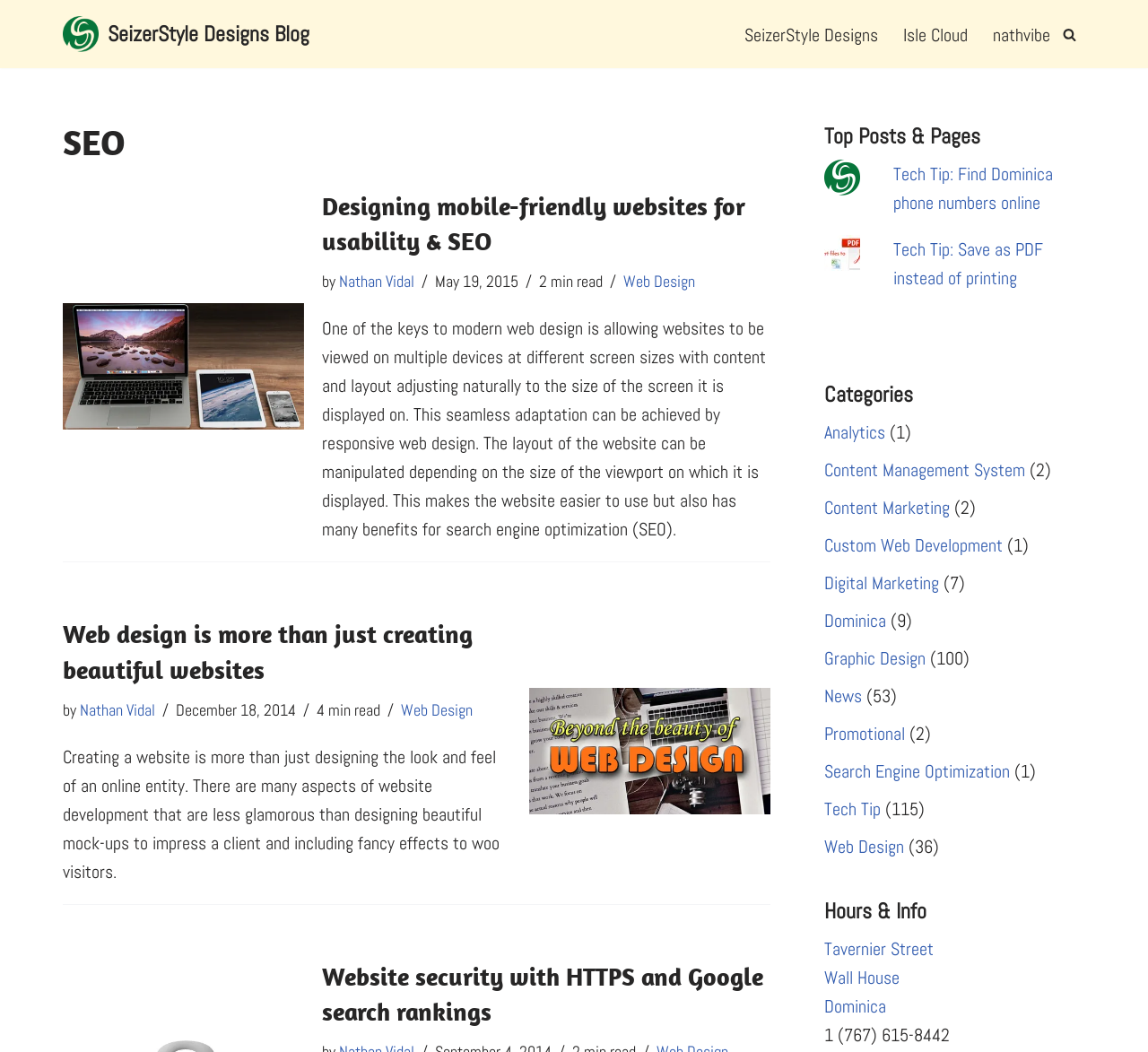Reply to the question below using a single word or brief phrase:
What is the topic of the first article?

Mobile-friendly SEO